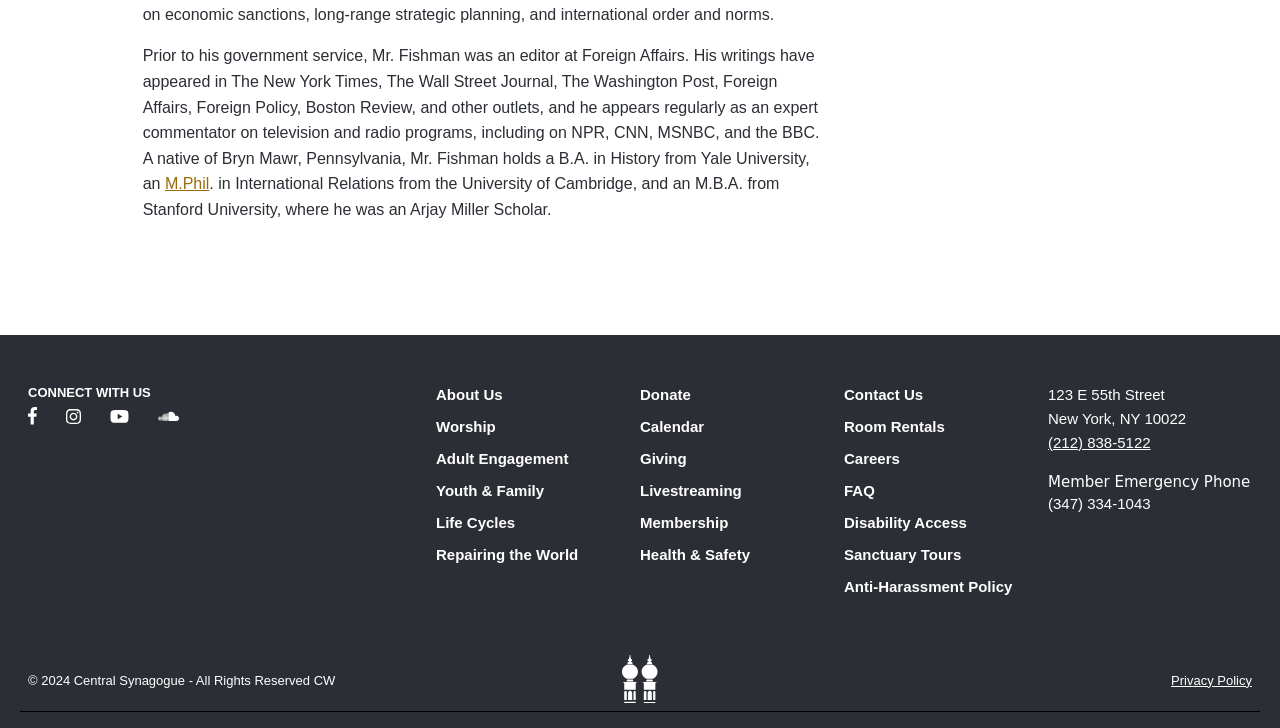What is Mr. Fishman's occupation?
Using the image, give a concise answer in the form of a single word or short phrase.

Editor